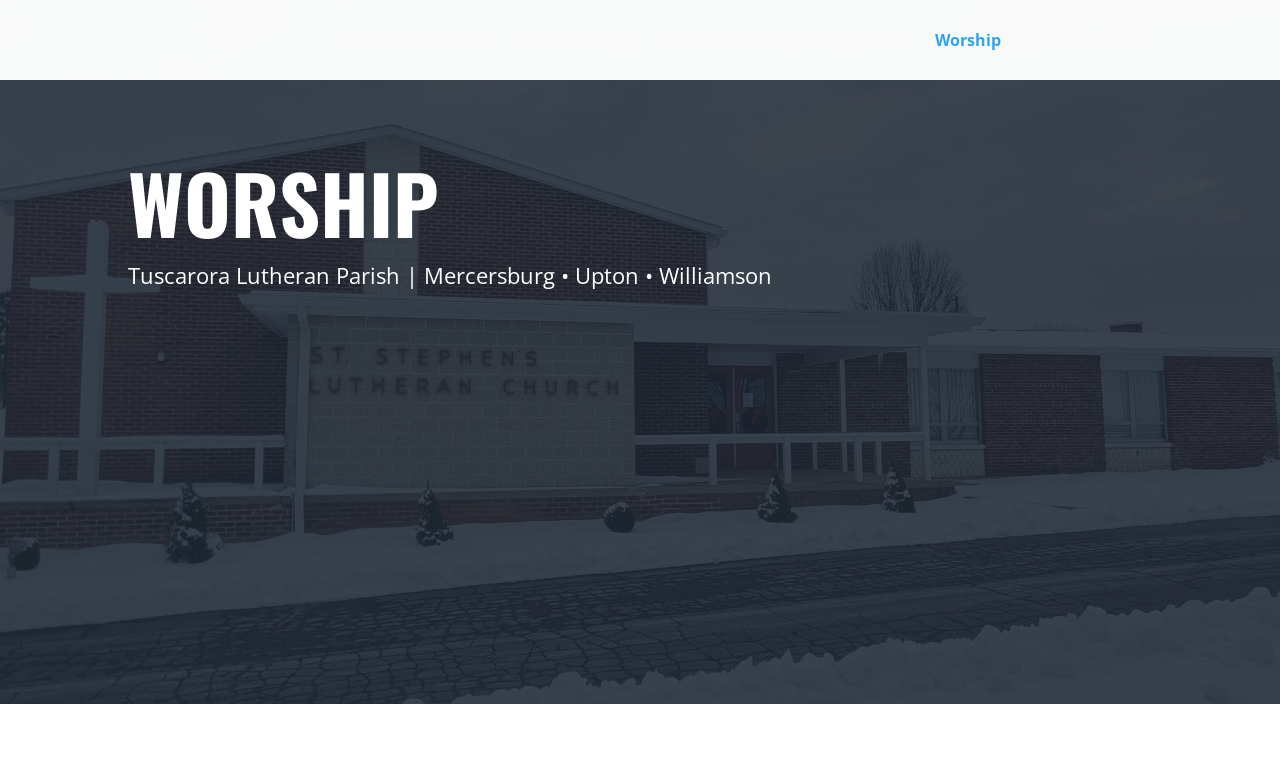Summarize the webpage with a detailed and informative caption.

The webpage is about the Worship section of the Williamson-Upton Lutheran Parish. At the top, there is a navigation menu with 7 links: "Home", "About Us", "Give", "History", "Outreach and Upcoming Events", "Worship", and "Youth in Action". These links are positioned horizontally, with "Home" on the left and "Youth in Action" on the right.

Below the navigation menu, there is a large heading "WORSHIP" that spans about half of the page width. Underneath the heading, there is a static text "Tuscarora Lutheran Parish | Mercersburg • Upton • Williamson" that provides more information about the parish.